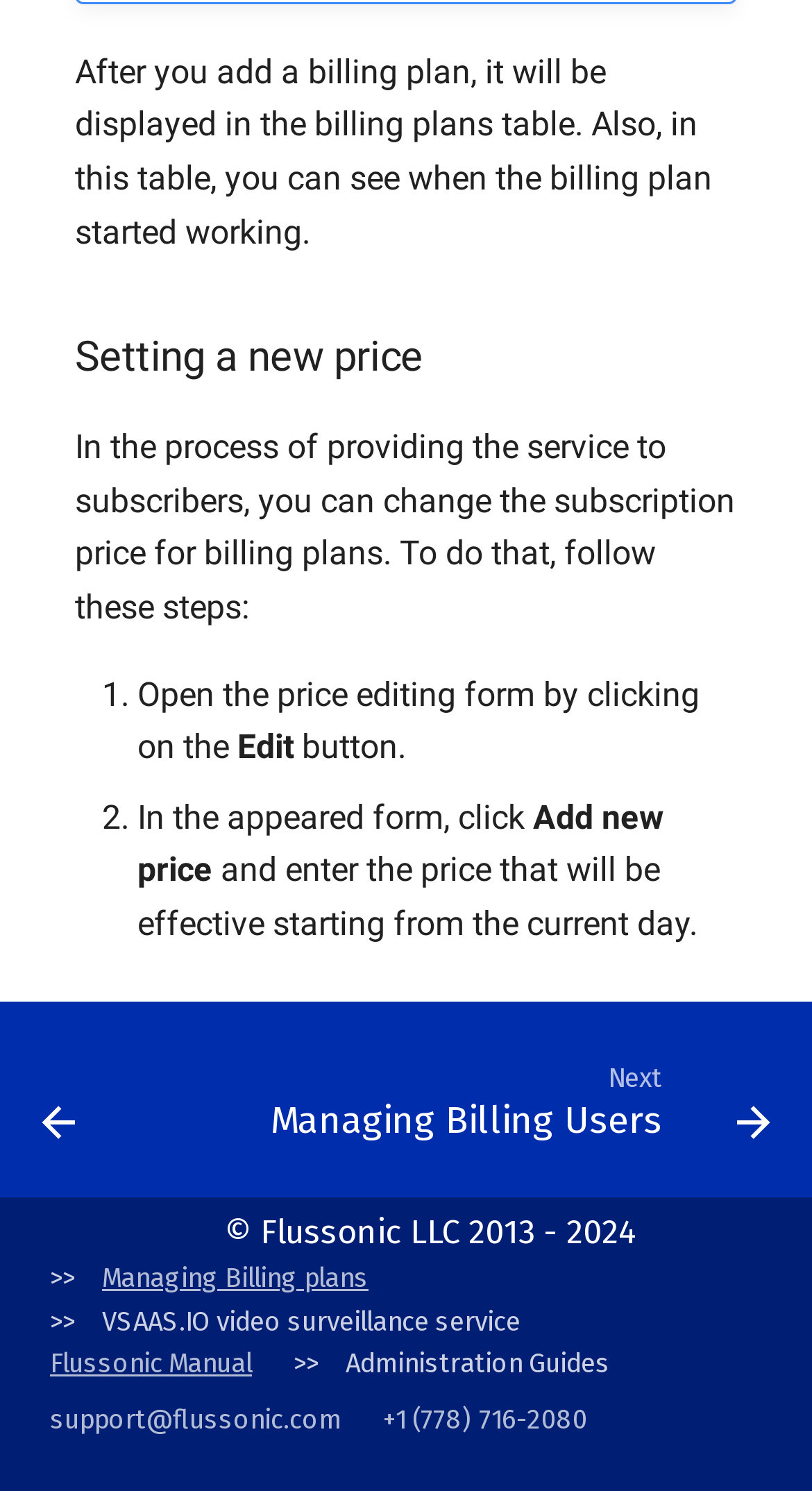Please locate the bounding box coordinates of the element's region that needs to be clicked to follow the instruction: "Click the 'Edit' button". The bounding box coordinates should be provided as four float numbers between 0 and 1, i.e., [left, top, right, bottom].

[0.292, 0.488, 0.362, 0.514]